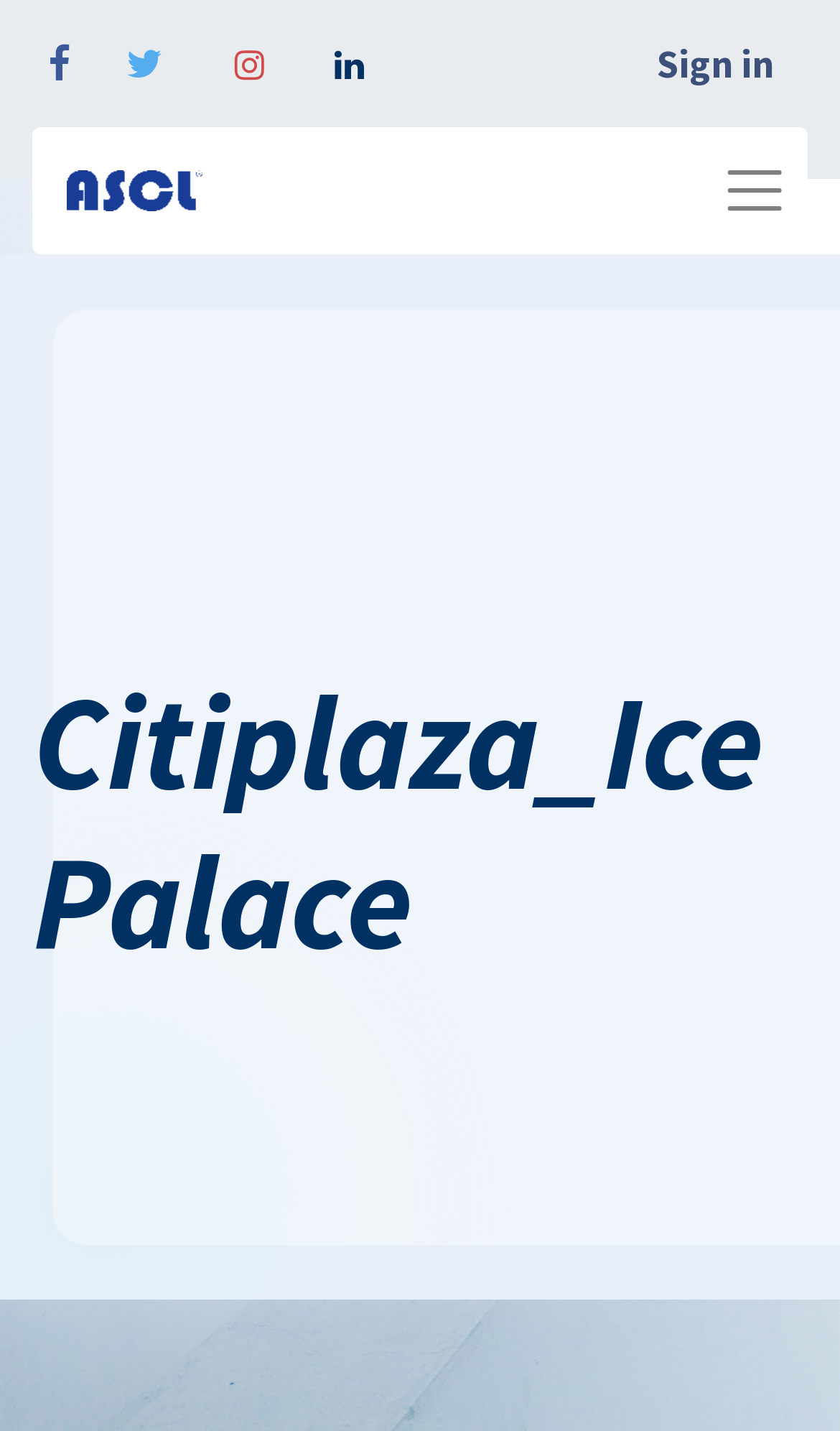Answer the question in a single word or phrase:
What is the logo of the website?

My Website